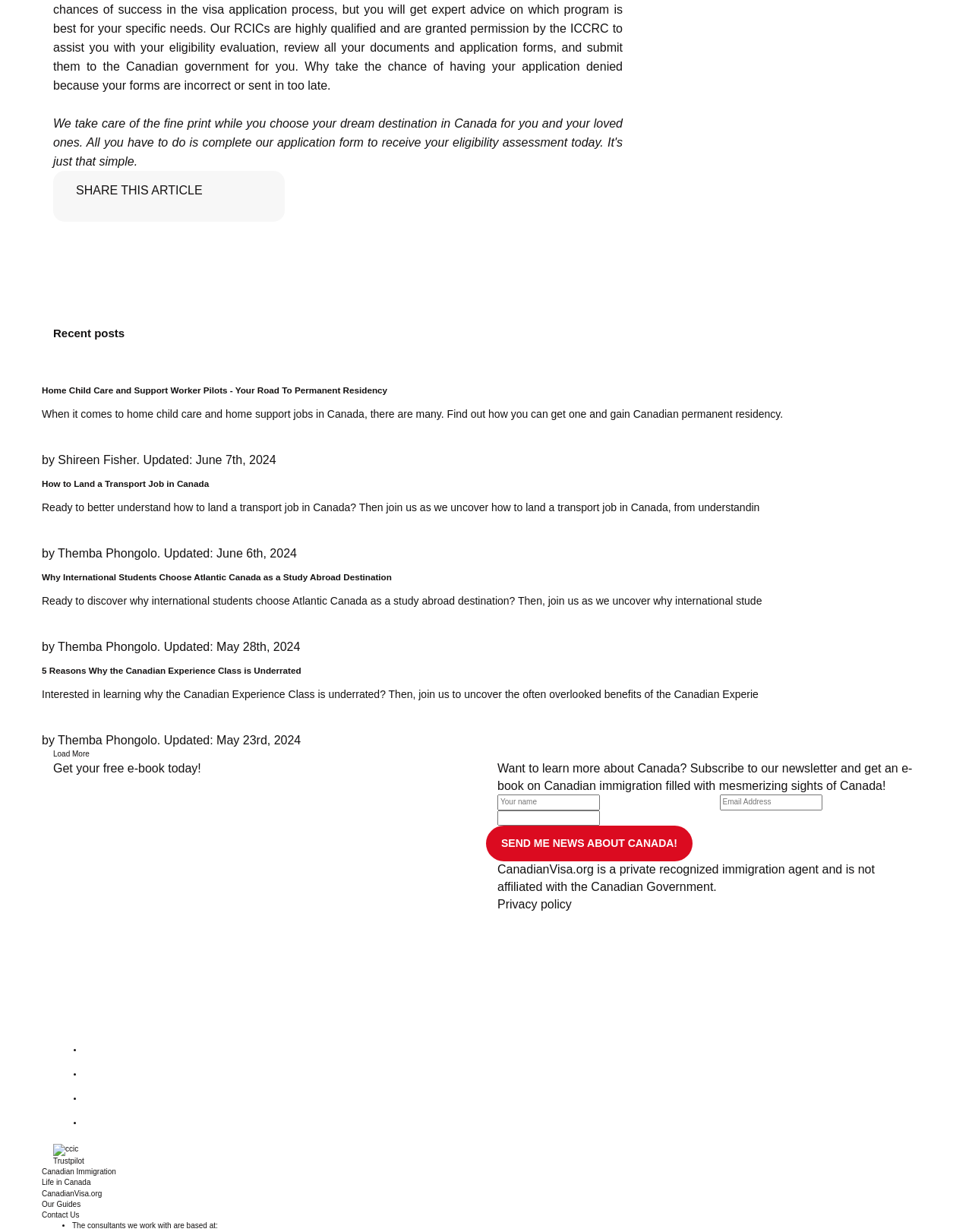Determine the bounding box for the HTML element described here: "Canadian Immigration". The coordinates should be given as [left, top, right, bottom] with each number being a float between 0 and 1.

[0.043, 0.948, 0.119, 0.954]